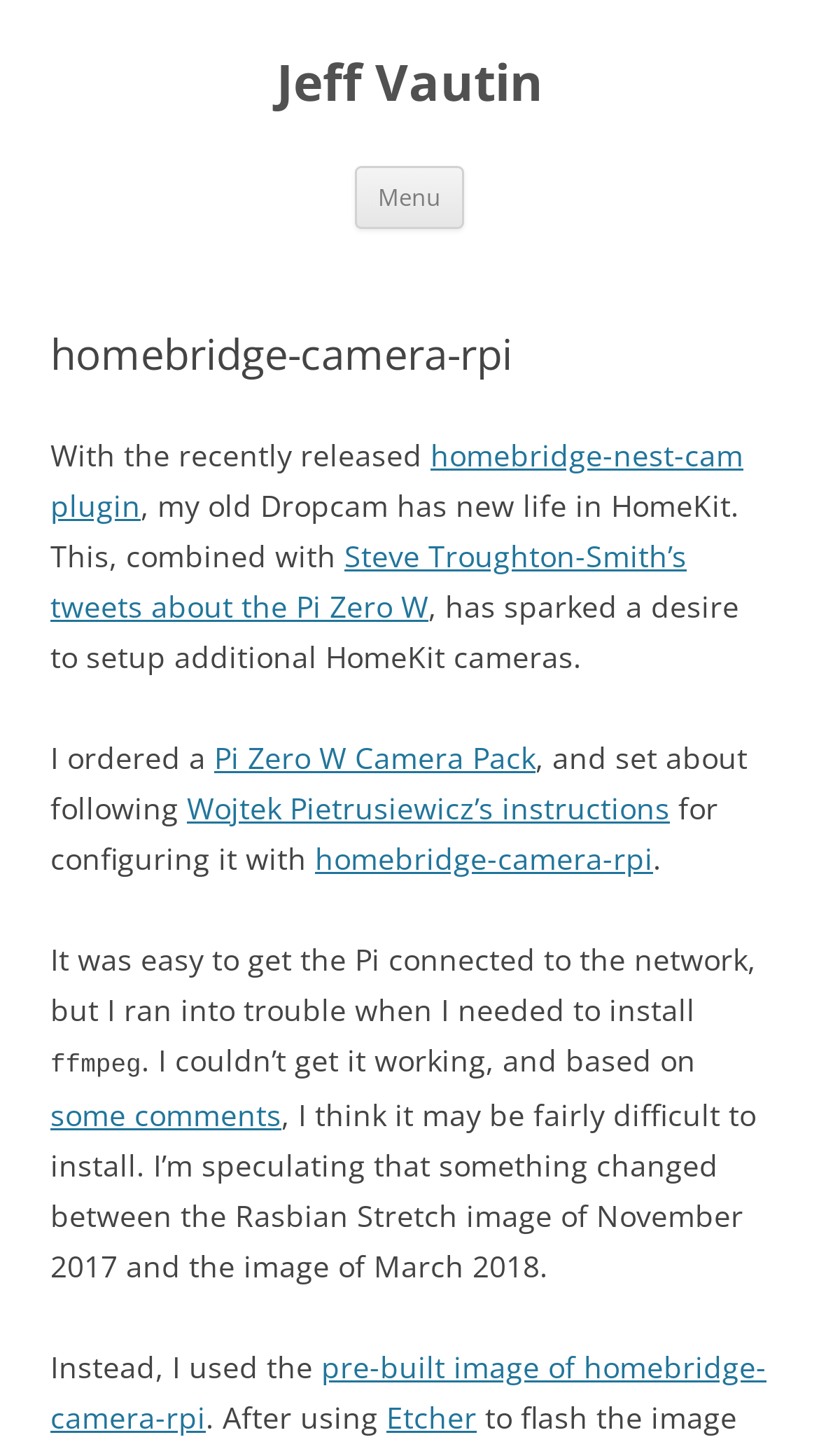Determine the bounding box of the UI component based on this description: "Pi Zero W Camera Pack". The bounding box coordinates should be four float values between 0 and 1, i.e., [left, top, right, bottom].

[0.262, 0.506, 0.654, 0.533]